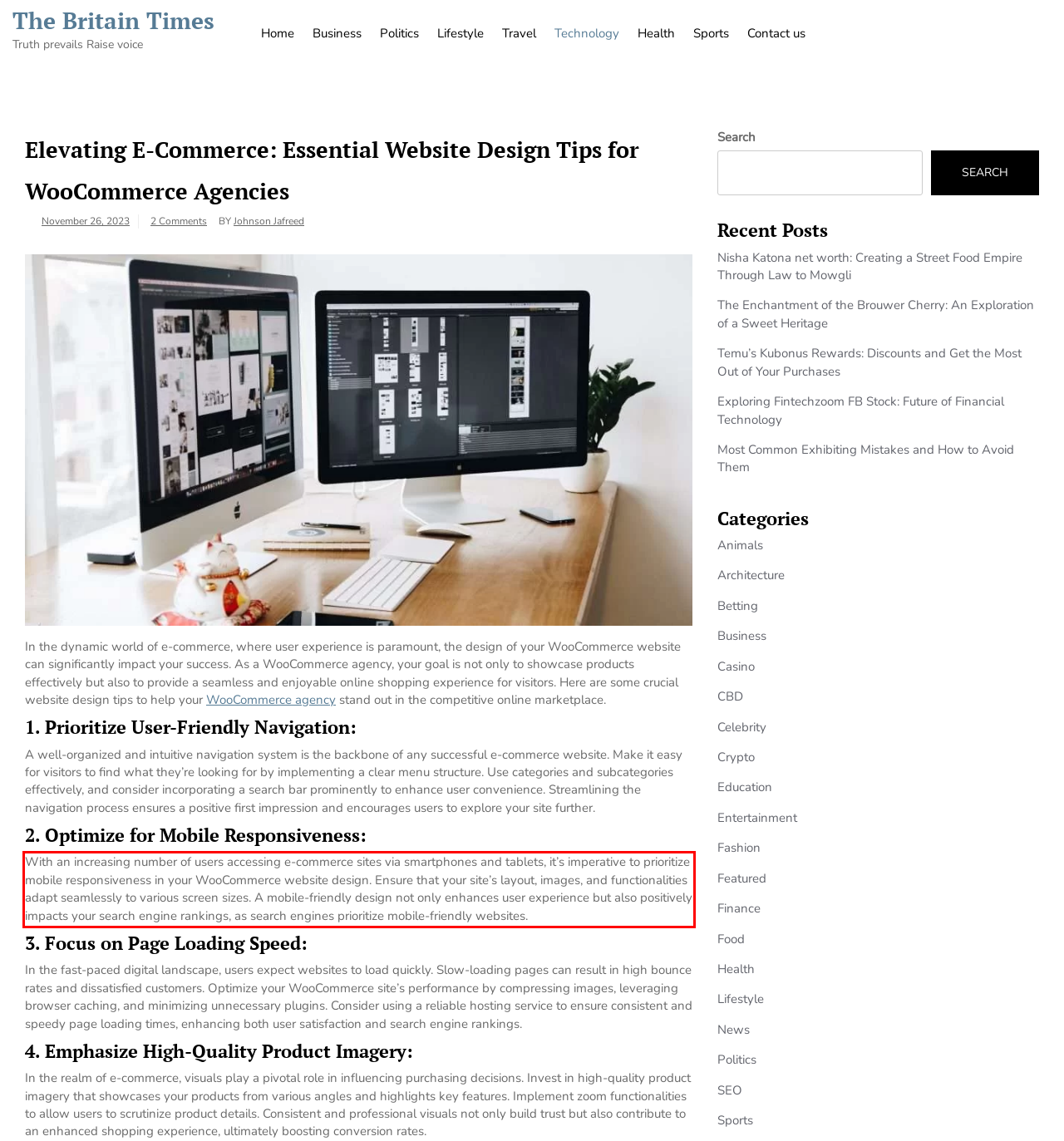Your task is to recognize and extract the text content from the UI element enclosed in the red bounding box on the webpage screenshot.

With an increasing number of users accessing e-commerce sites via smartphones and tablets, it’s imperative to prioritize mobile responsiveness in your WooCommerce website design. Ensure that your site’s layout, images, and functionalities adapt seamlessly to various screen sizes. A mobile-friendly design not only enhances user experience but also positively impacts your search engine rankings, as search engines prioritize mobile-friendly websites.